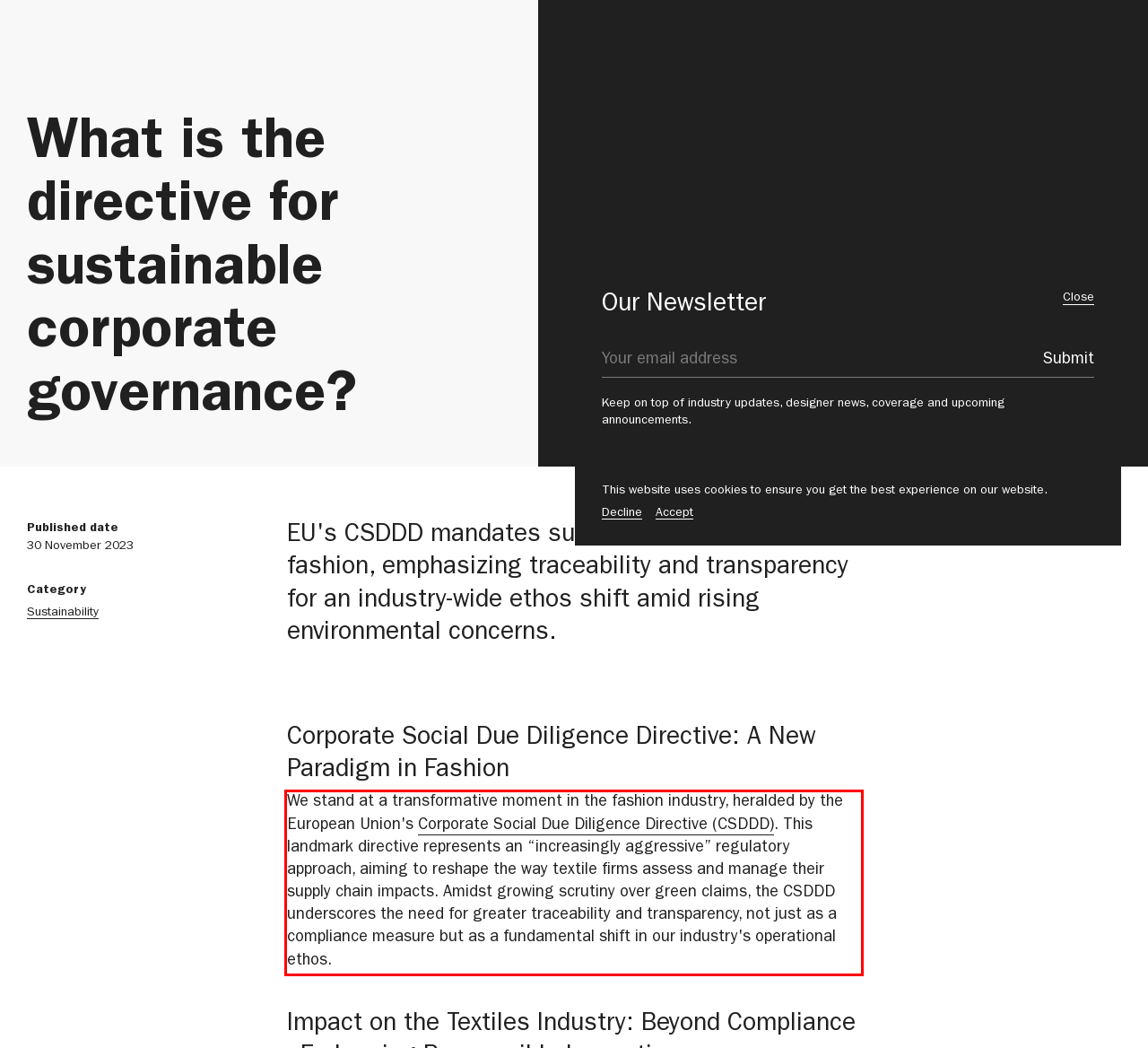Please use OCR to extract the text content from the red bounding box in the provided webpage screenshot.

We stand at a transformative moment in the fashion industry, heralded by the European Union's Corporate Social Due Diligence Directive (CSDDD). This landmark directive represents an “increasingly aggressive” regulatory approach, aiming to reshape the way textile firms assess and manage their supply chain impacts. Amidst growing scrutiny over green claims, the CSDDD underscores the need for greater traceability and transparency, not just as a compliance measure but as a fundamental shift in our industry's operational ethos.